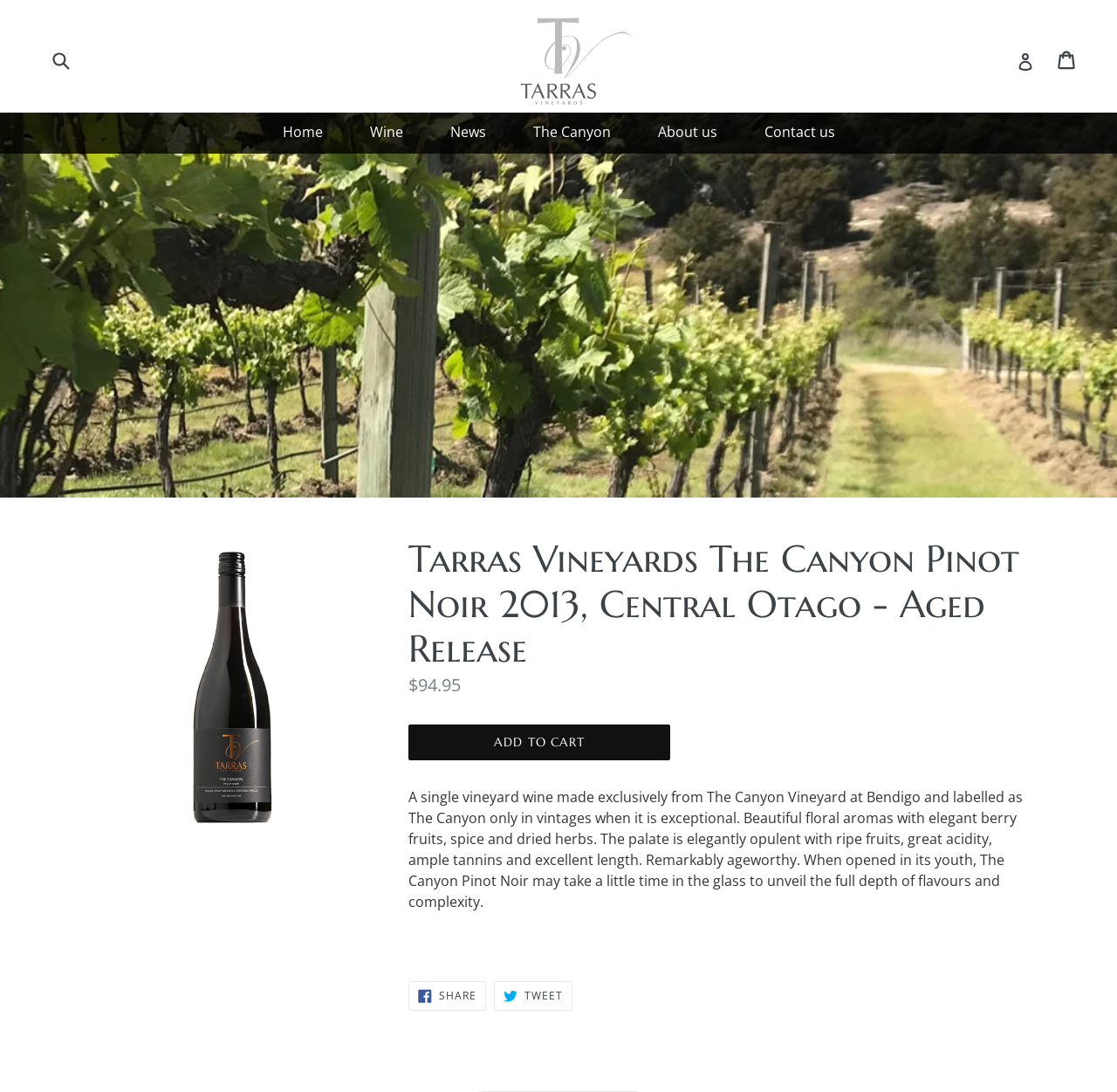Offer a meticulous caption that includes all visible features of the webpage.

This webpage is about a wine product, specifically the Tarras Vineyards The Canyon Pinot Noir 2013 from Central Otago. At the top left, there is a search box with a submit button next to it. On the same line, there is a link to the Tarras Vineyards website, accompanied by the vineyard's logo. To the right, there are links to log in and view the cart.

Below this top section, there is a navigation menu with links to the home page, wine, news, The Canyon, about us, and contact us. 

The main content of the page is focused on the wine product. There is a large image of the wine bottle on the left, and a heading that matches the product title. To the right of the image, there is a section with the regular price of the wine, $94.95, and an "ADD TO CART" button. 

Below this section, there is a detailed description of the wine, highlighting its exclusive origin, flavor profile, and aging potential. The text is followed by a few social media links to share the product on Facebook and Twitter.